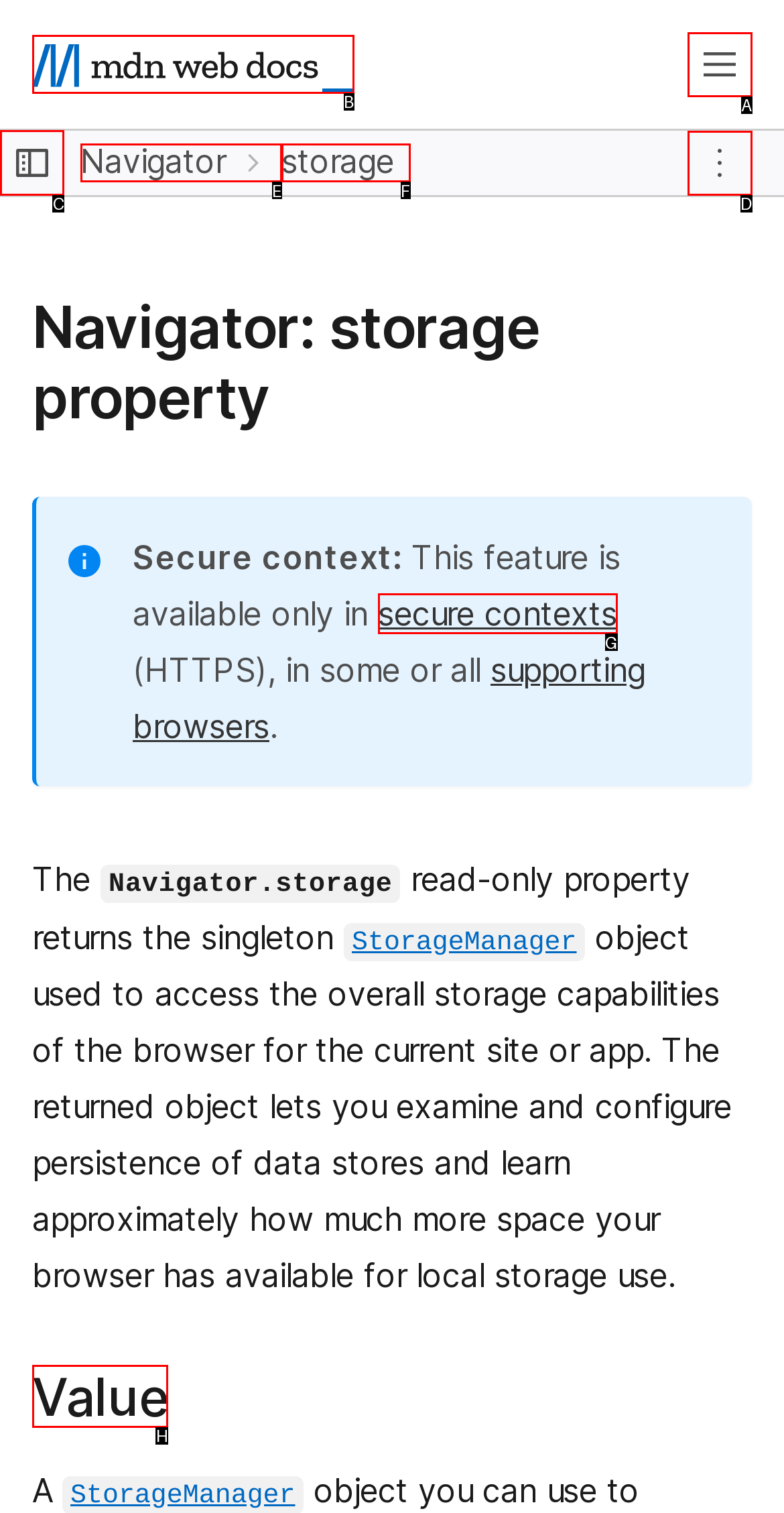Select the correct UI element to click for this task: Expand sidebar.
Answer using the letter from the provided options.

C